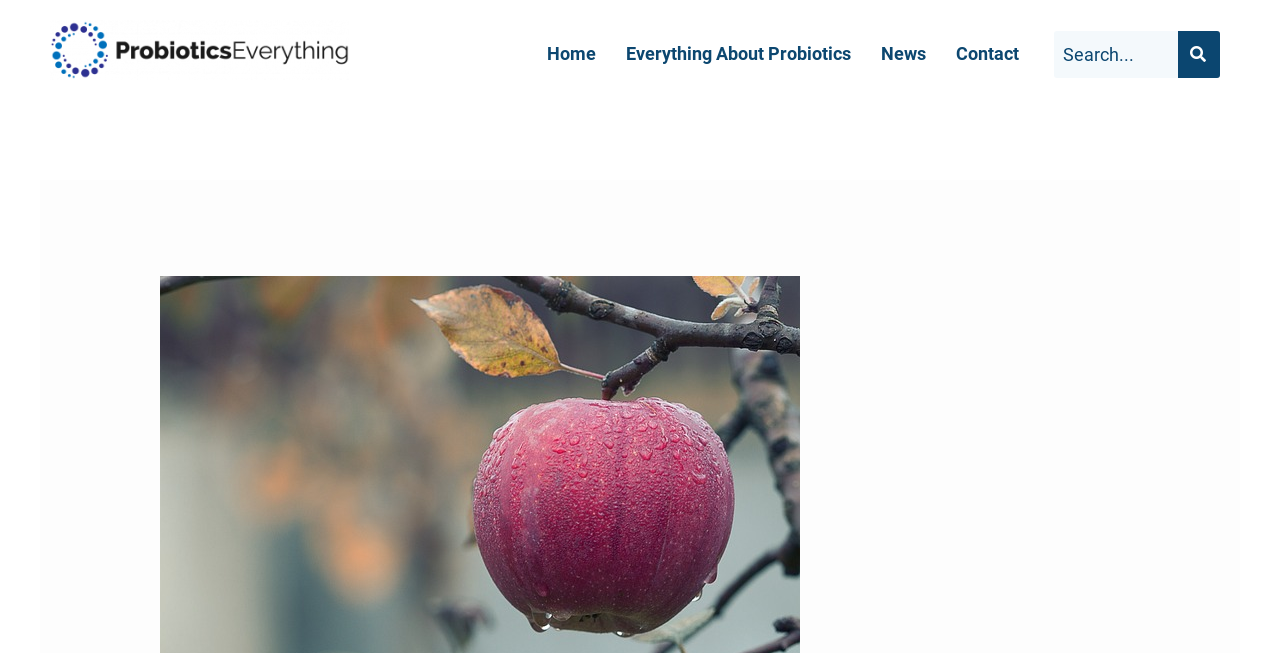Provide a one-word or short-phrase response to the question:
How many tabs are there in the search function?

1